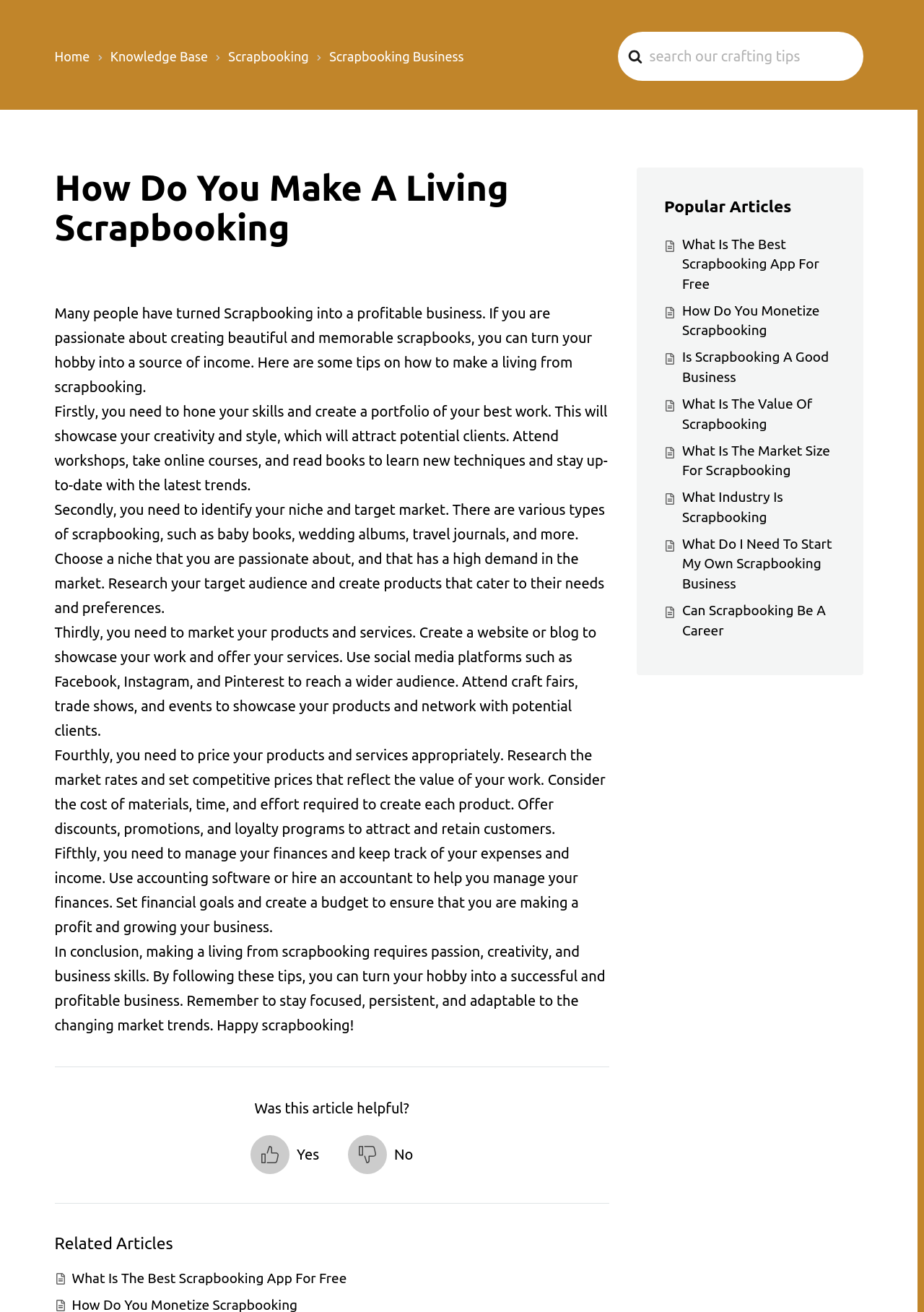Identify and generate the primary title of the webpage.

How Do You Make A Living Scrapbooking